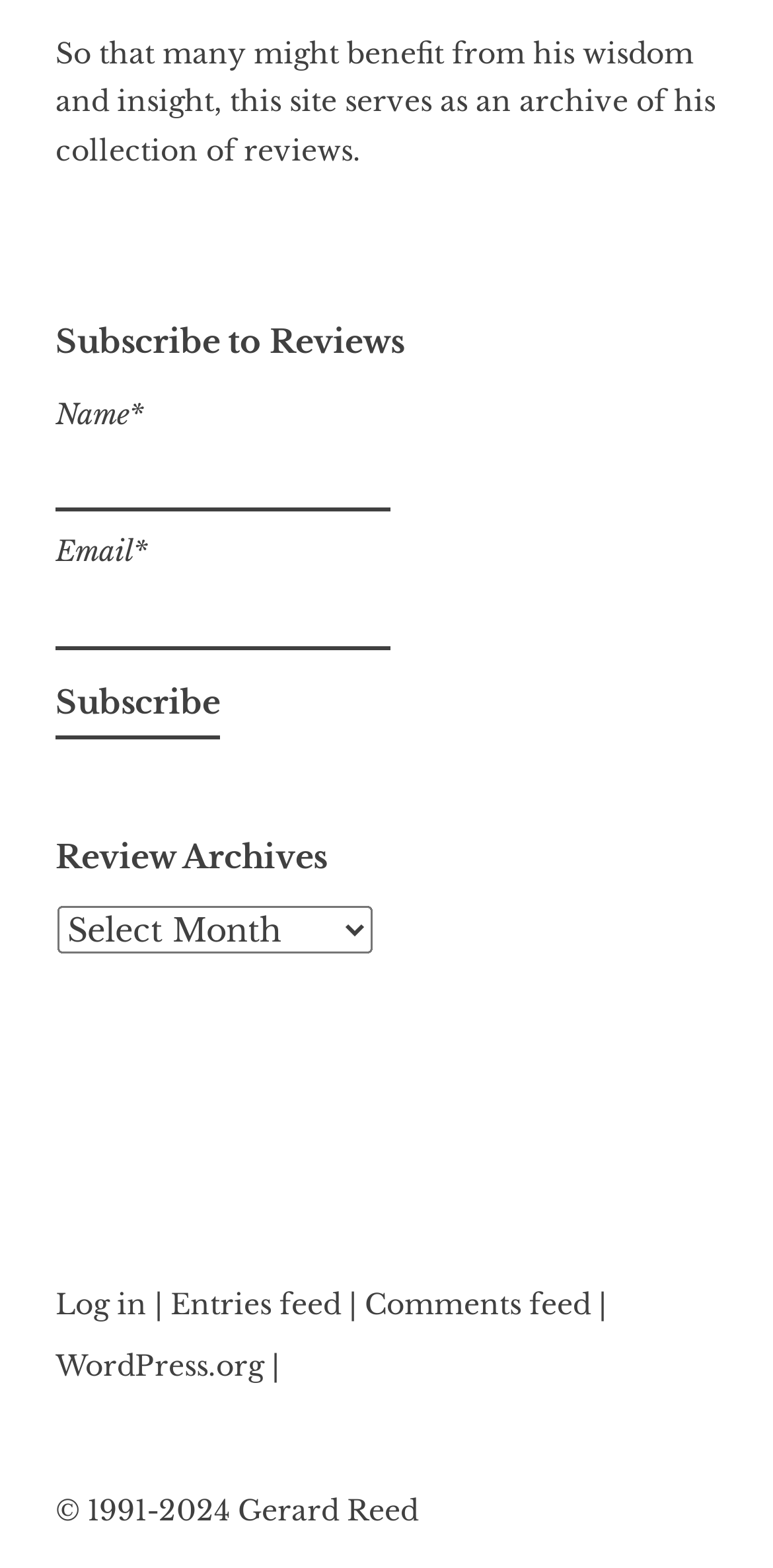Identify the bounding box of the HTML element described as: "Log in".

[0.072, 0.82, 0.21, 0.843]